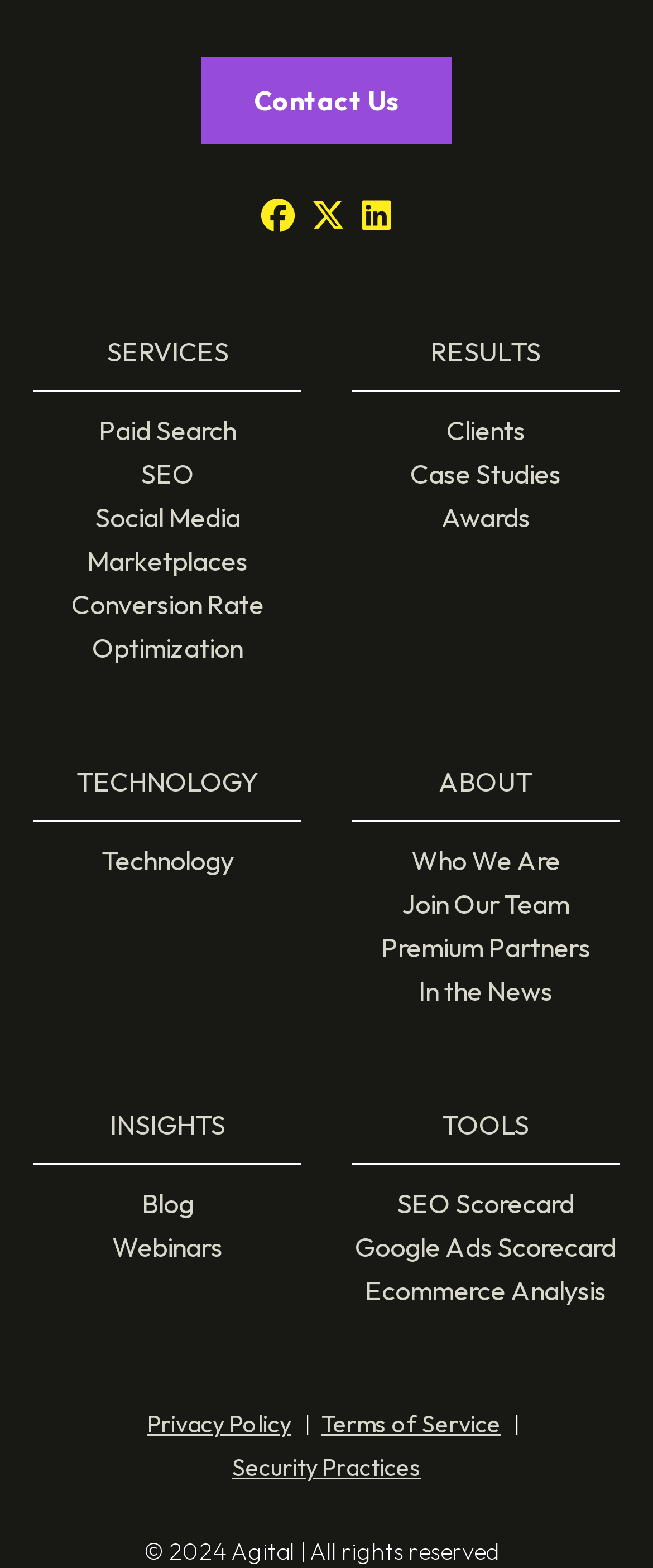Determine the bounding box coordinates for the area you should click to complete the following instruction: "Read the blog".

[0.217, 0.757, 0.296, 0.778]